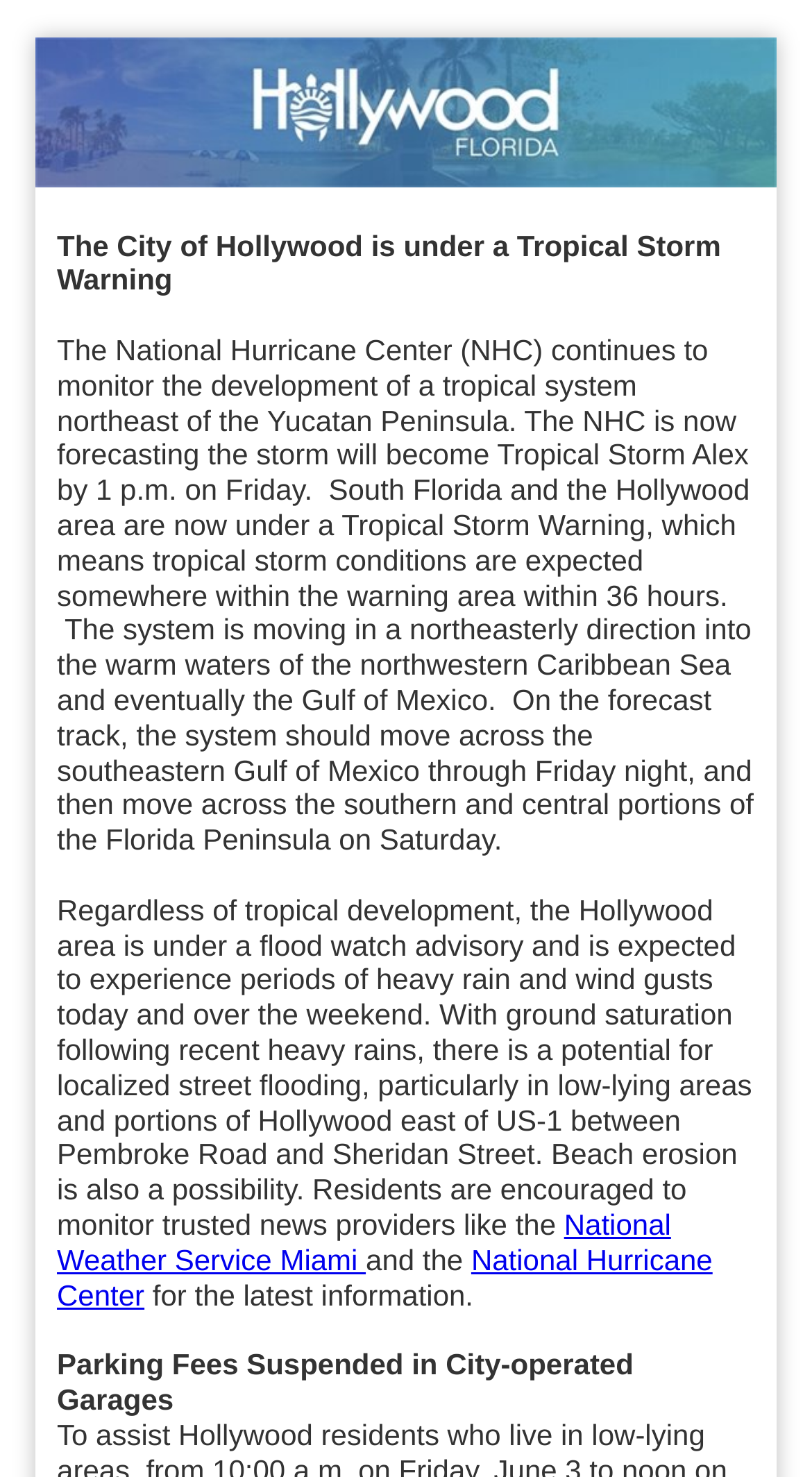What is the possibility due to heavy rain and wind?
Examine the screenshot and reply with a single word or phrase.

Beach erosion